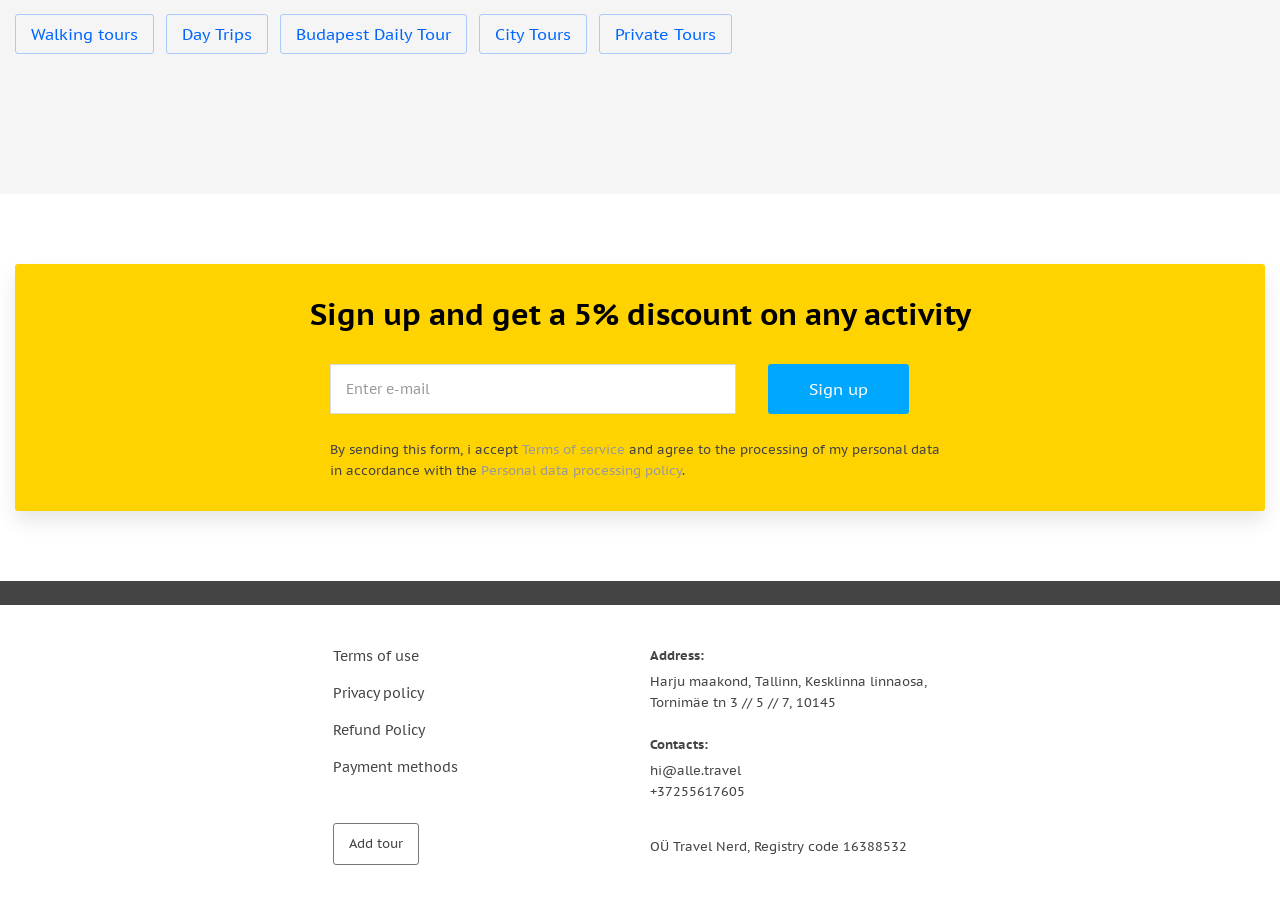Identify the bounding box for the UI element described as: "Refund Policy". Ensure the coordinates are four float numbers between 0 and 1, formatted as [left, top, right, bottom].

[0.26, 0.784, 0.492, 0.808]